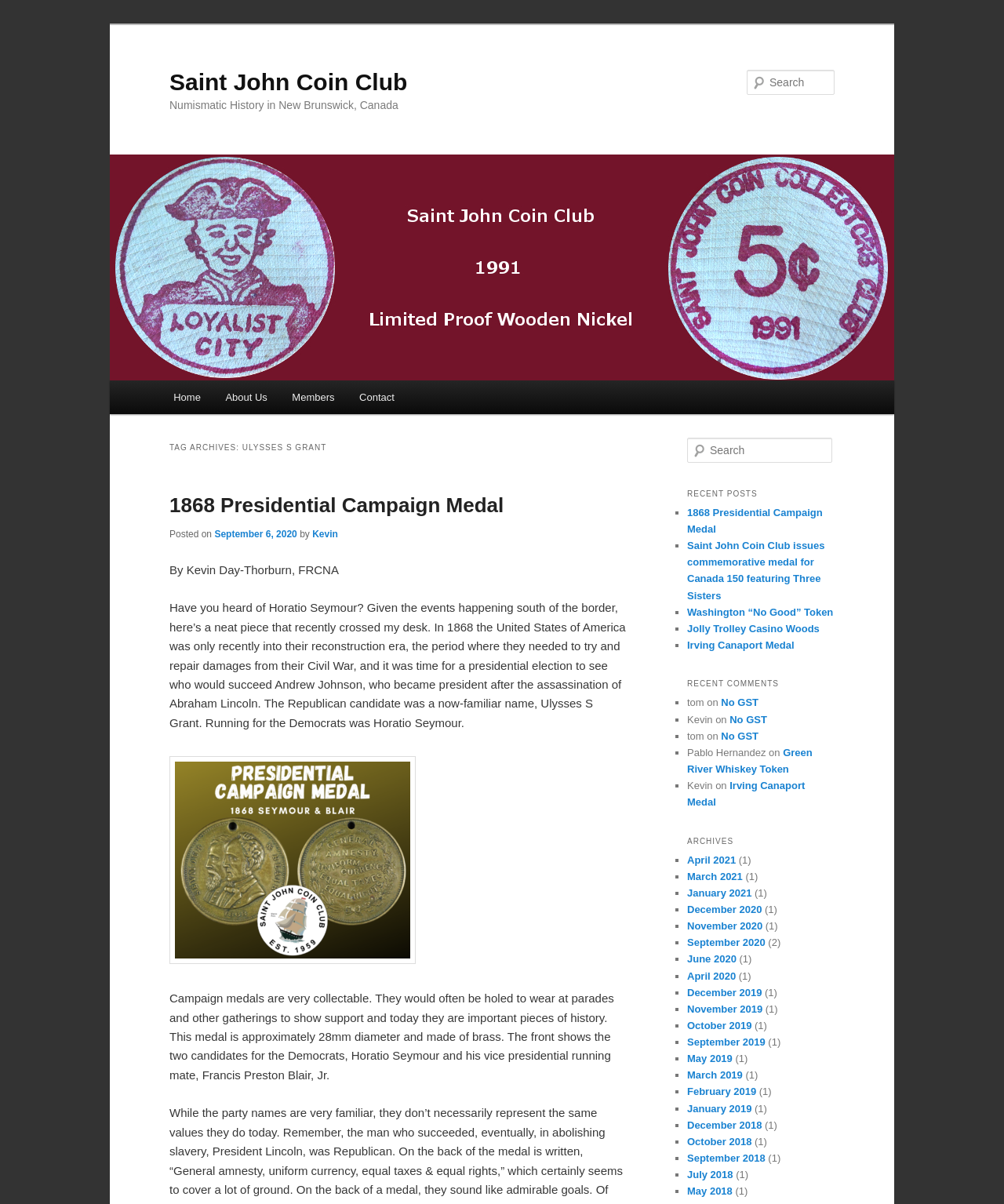Please determine the bounding box coordinates of the element's region to click in order to carry out the following instruction: "Read about 1868 Presidential Campaign Medal". The coordinates should be four float numbers between 0 and 1, i.e., [left, top, right, bottom].

[0.169, 0.41, 0.502, 0.43]